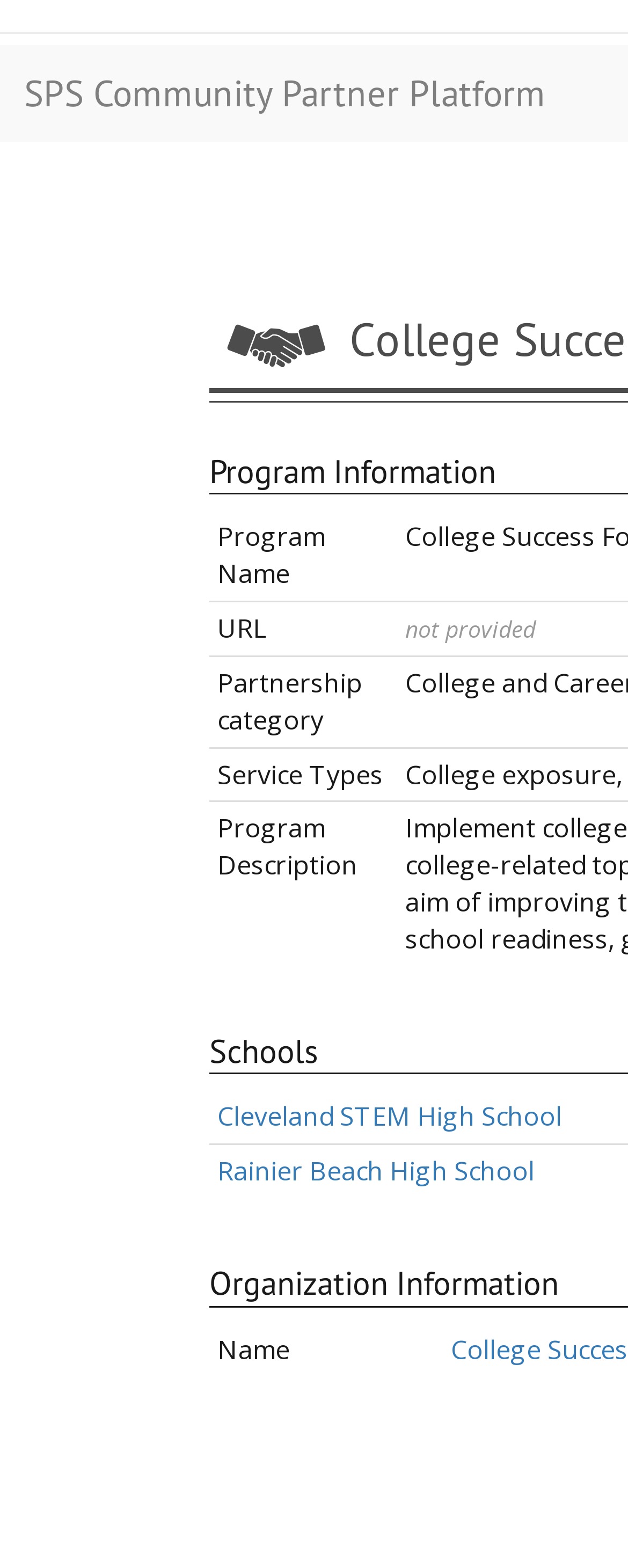How many programs are listed?
Use the information from the screenshot to give a comprehensive response to the question.

I looked at the links under the gridcell with the label 'Program Name' and found at least two links 'Cleveland STEM High School' and 'Rainier Beach High School' which are the programs listed.